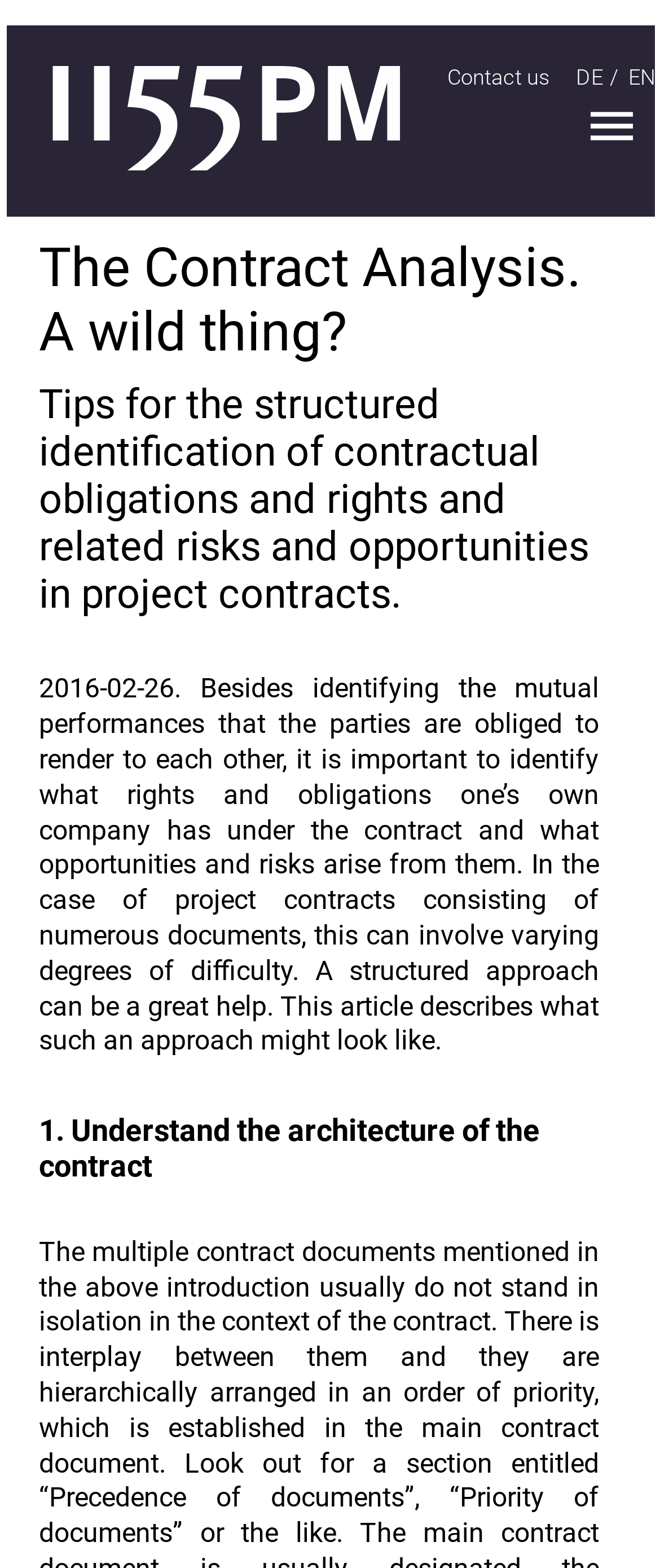What is the date of the article?
Answer the question with a single word or phrase by looking at the picture.

2016-02-26